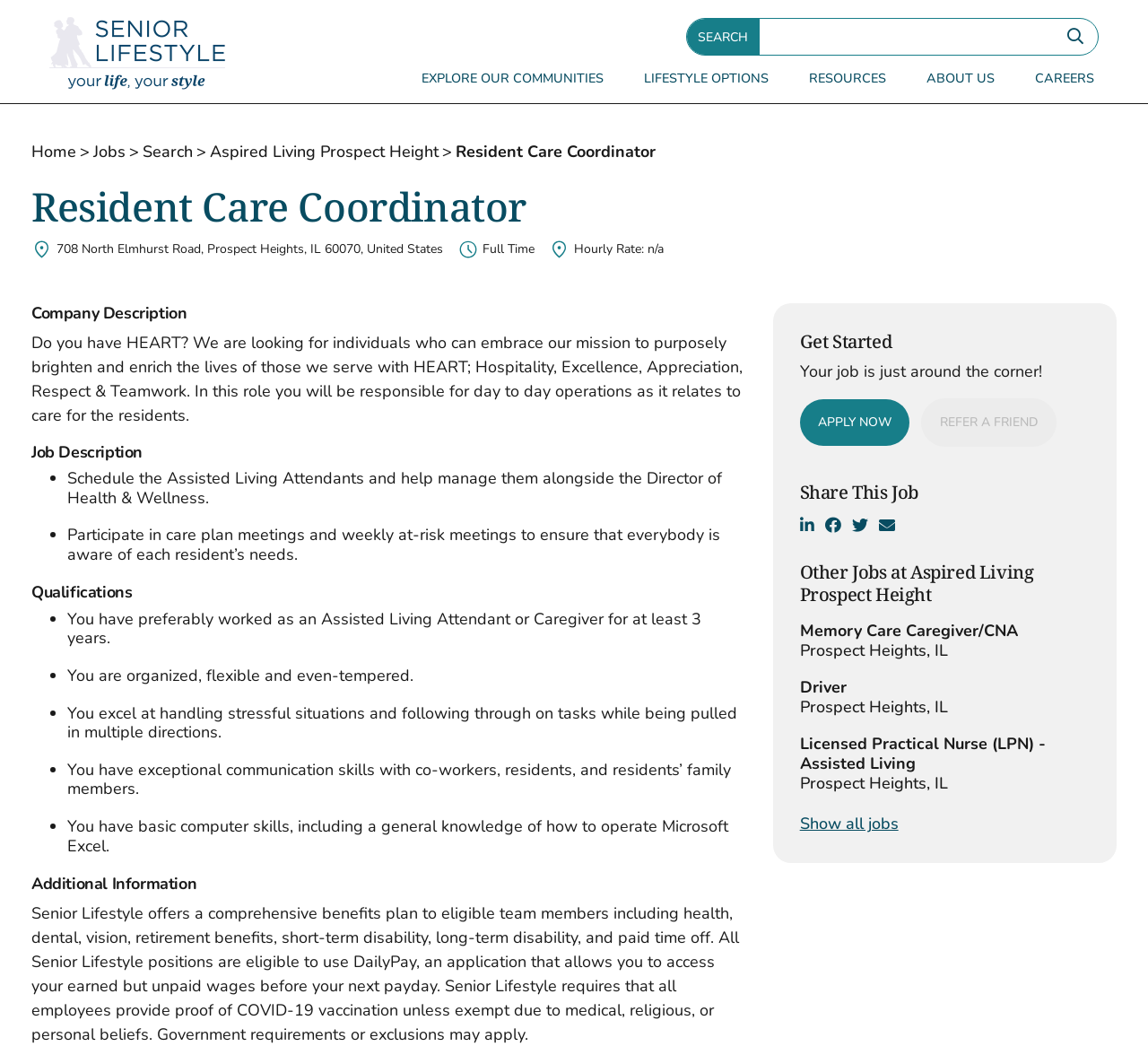Describe all the key features and sections of the webpage thoroughly.

This webpage is a job posting for a Resident Care Coordinator position at Aspired Living Prospect Height. At the top of the page, there is a logo and a navigation menu with links to explore communities, lifestyle options, resources, about us, and careers. Below the navigation menu, there is a search bar with a submit button.

The main content of the page is divided into sections, starting with a heading that displays the job title and location. Below the heading, there is a section with the company address, job type, and hourly rate. 

The company description section explains the mission and values of the company, emphasizing the importance of hospitality, excellence, appreciation, respect, and teamwork. 

The job description section outlines the responsibilities of the Resident Care Coordinator, including scheduling assisted living attendants, participating in care plan meetings, and ensuring that everyone is aware of each resident's needs.

The qualifications section lists the required skills and experience for the job, including at least three years of experience as an assisted living attendant or caregiver, being organized and flexible, and having exceptional communication skills.

The additional information section provides details about the benefits offered by the company, including health, dental, and vision insurance, retirement benefits, and paid time off. It also mentions that the company requires proof of COVID-19 vaccination unless exempt.

The get started section encourages users to apply for the job, with a link to apply now and a link to refer a friend. There is also a section to share the job on social media platforms like LinkedIn, Facebook, Twitter, and Mail.

Finally, the page lists other job openings at Aspired Living Prospect Height, including memory care caregiver, driver, and licensed practical nurse positions, with a link to show all jobs.